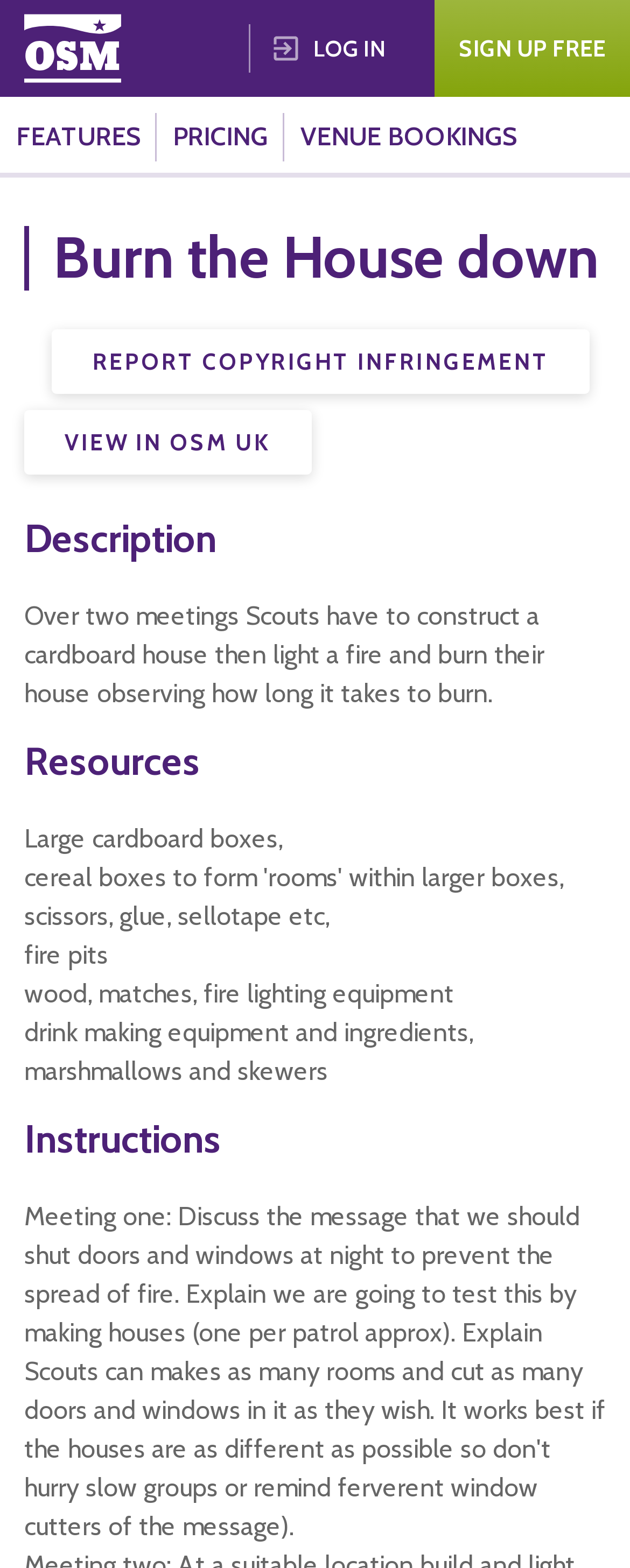What is the activity described on the webpage?
Based on the visual, give a brief answer using one word or a short phrase.

Burning a cardboard house